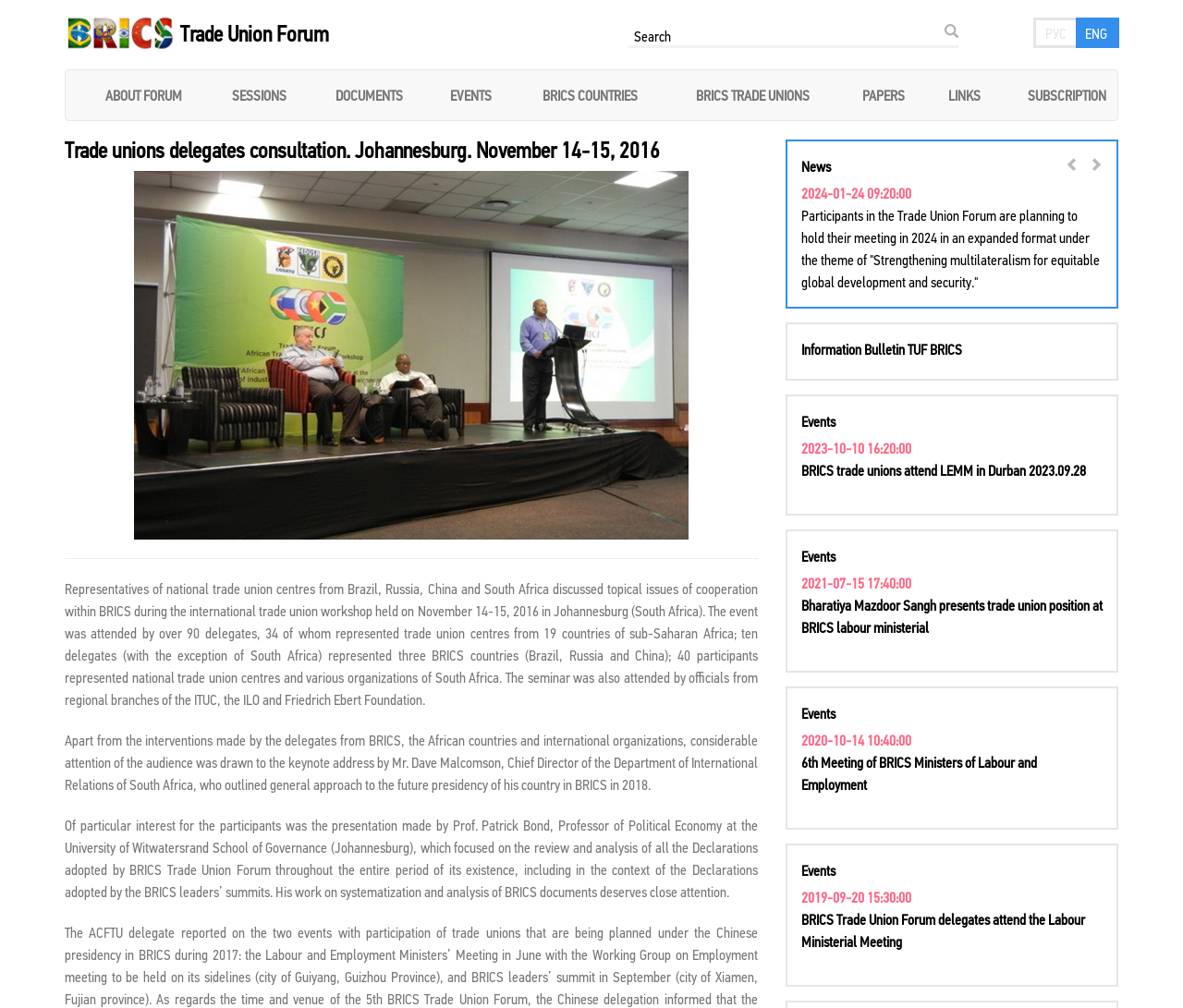Show the bounding box coordinates of the region that should be clicked to follow the instruction: "View EVENTS."

[0.677, 0.363, 0.932, 0.385]